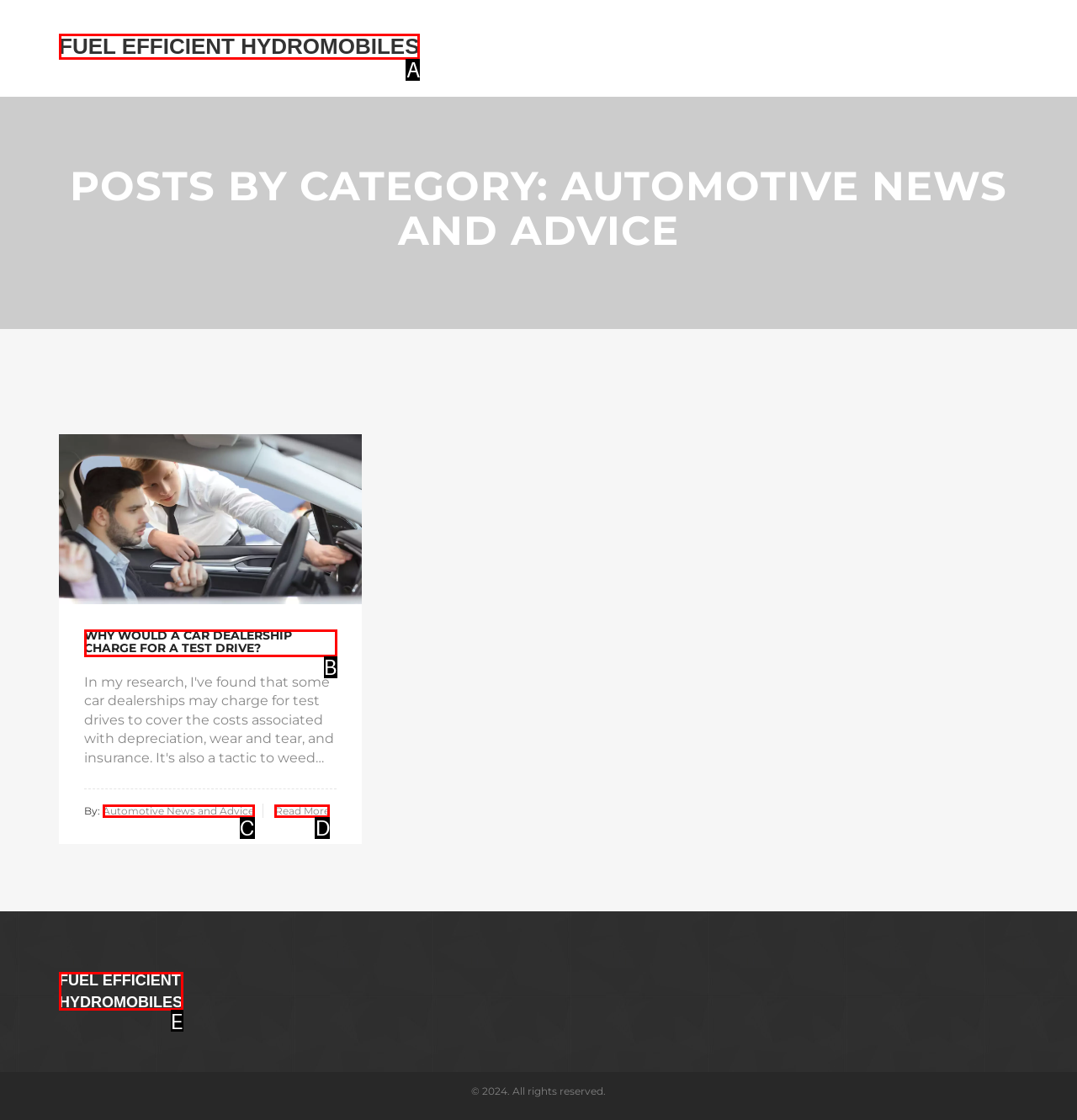Choose the HTML element that best fits the given description: Read More. Answer by stating the letter of the option.

D